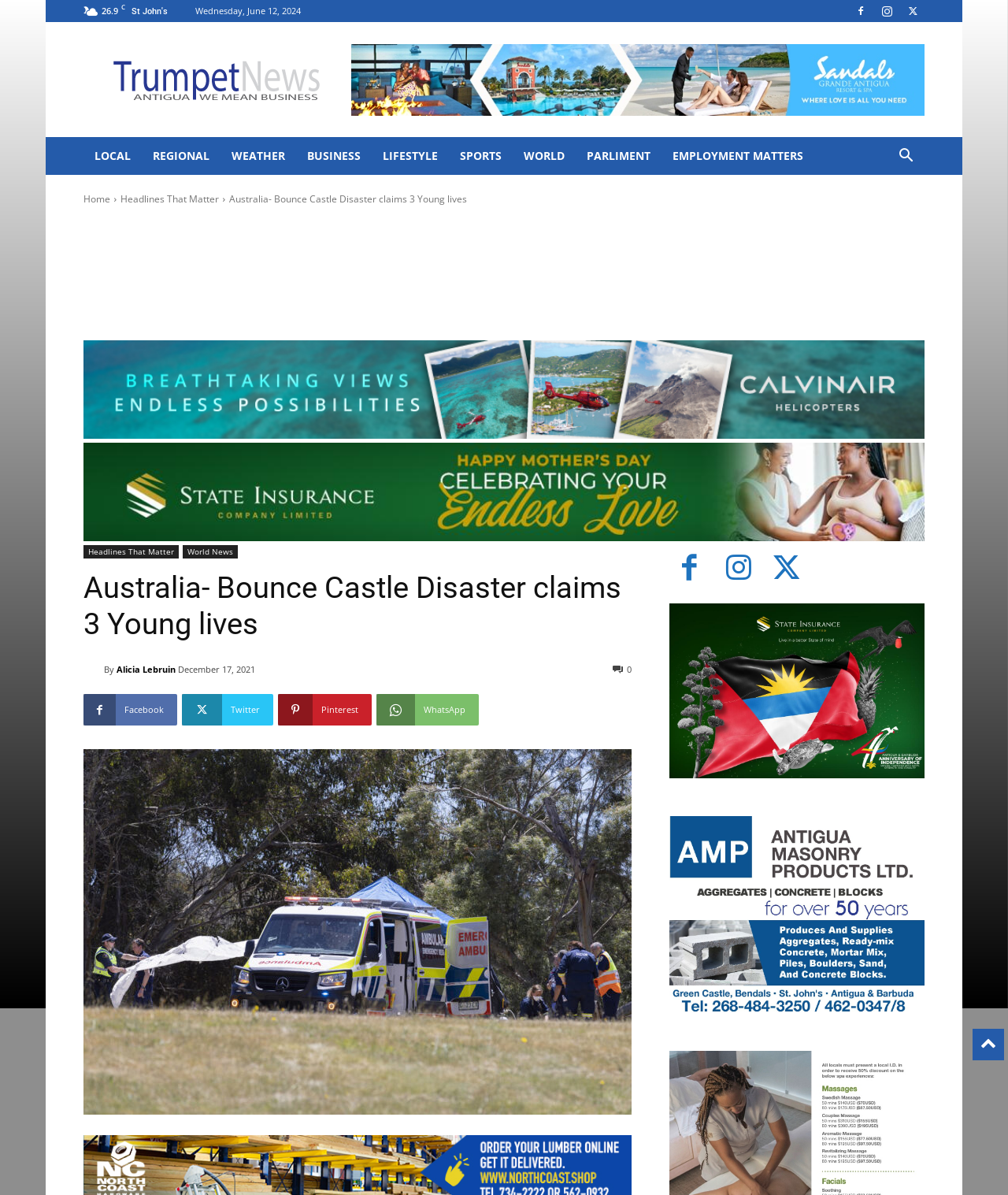Identify and extract the main heading from the webpage.

Australia- Bounce Castle Disaster claims 3 Young lives